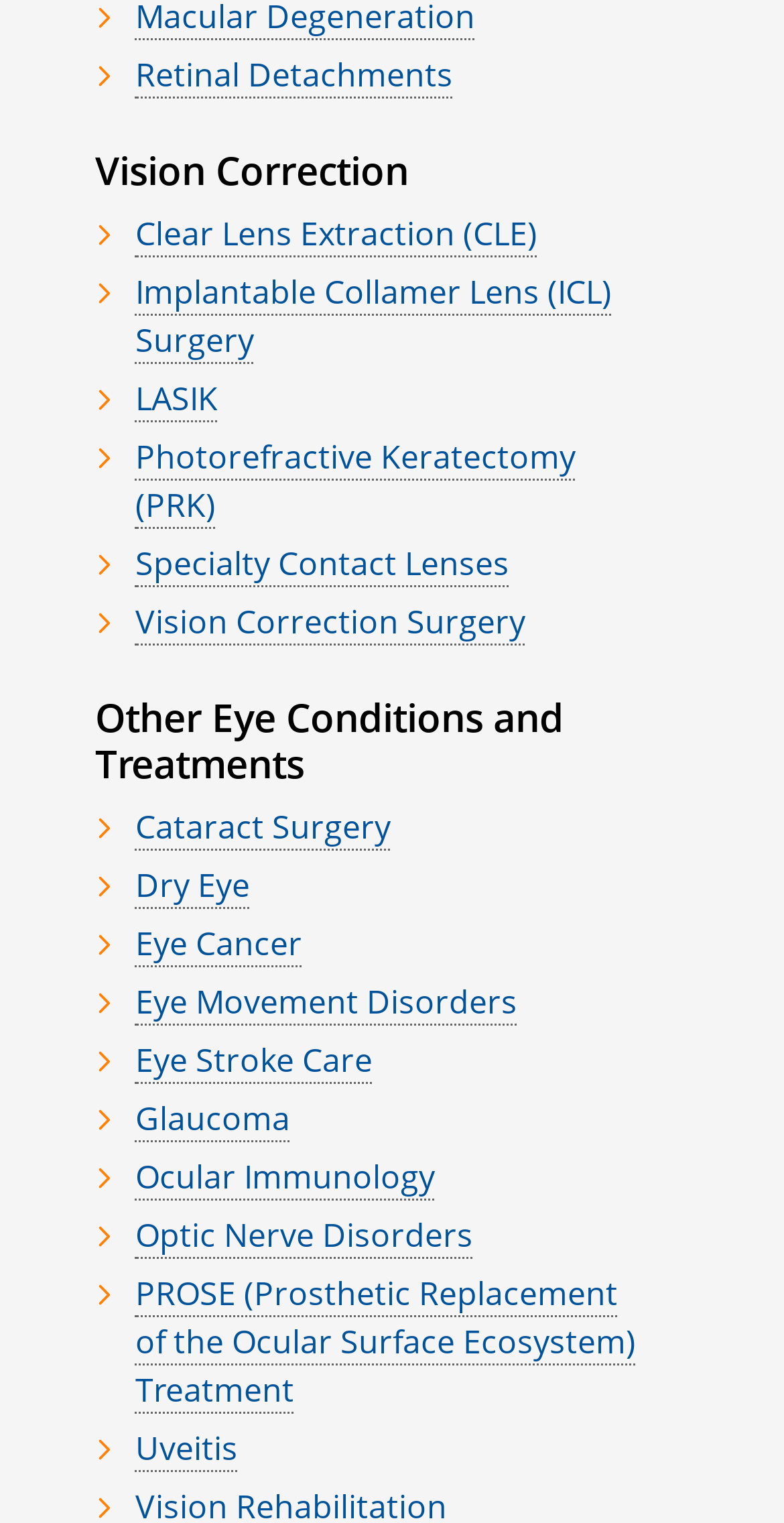Identify the bounding box coordinates of the region I need to click to complete this instruction: "Open the dropdown menu".

None